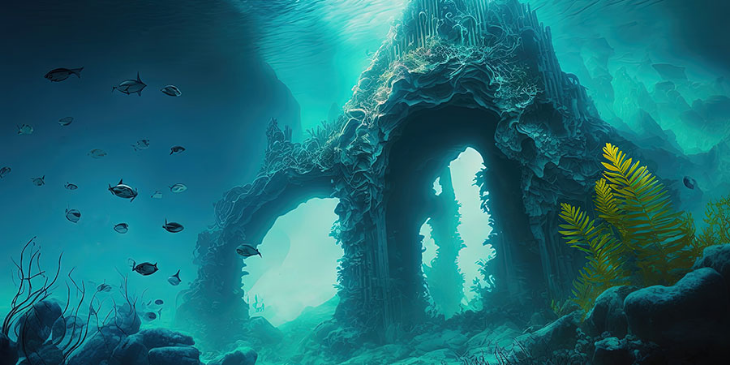Answer in one word or a short phrase: 
What type of plants are clinging to the rocks?

Aquatic plants